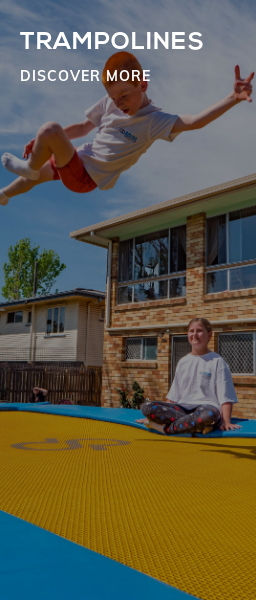Compose a detailed narrative for the image.

In this vibrant image showcasing trampolines, a young child is captured in mid-air, joyfully leaping against a backdrop of a sunny day. Below, another child sits comfortably on a brightly colored yellow trampoline mat, embodying the fun and excitement associated with bouncing. The setting features a residential area with a brick house in the background, highlighting a friendly and inviting atmosphere. The image promotes a playful experience, encouraging viewers to "Discover More" about trampolines, which are part of a range of durable, high-quality products offered by an Australian business specializing in outdoor and sporting equipment.